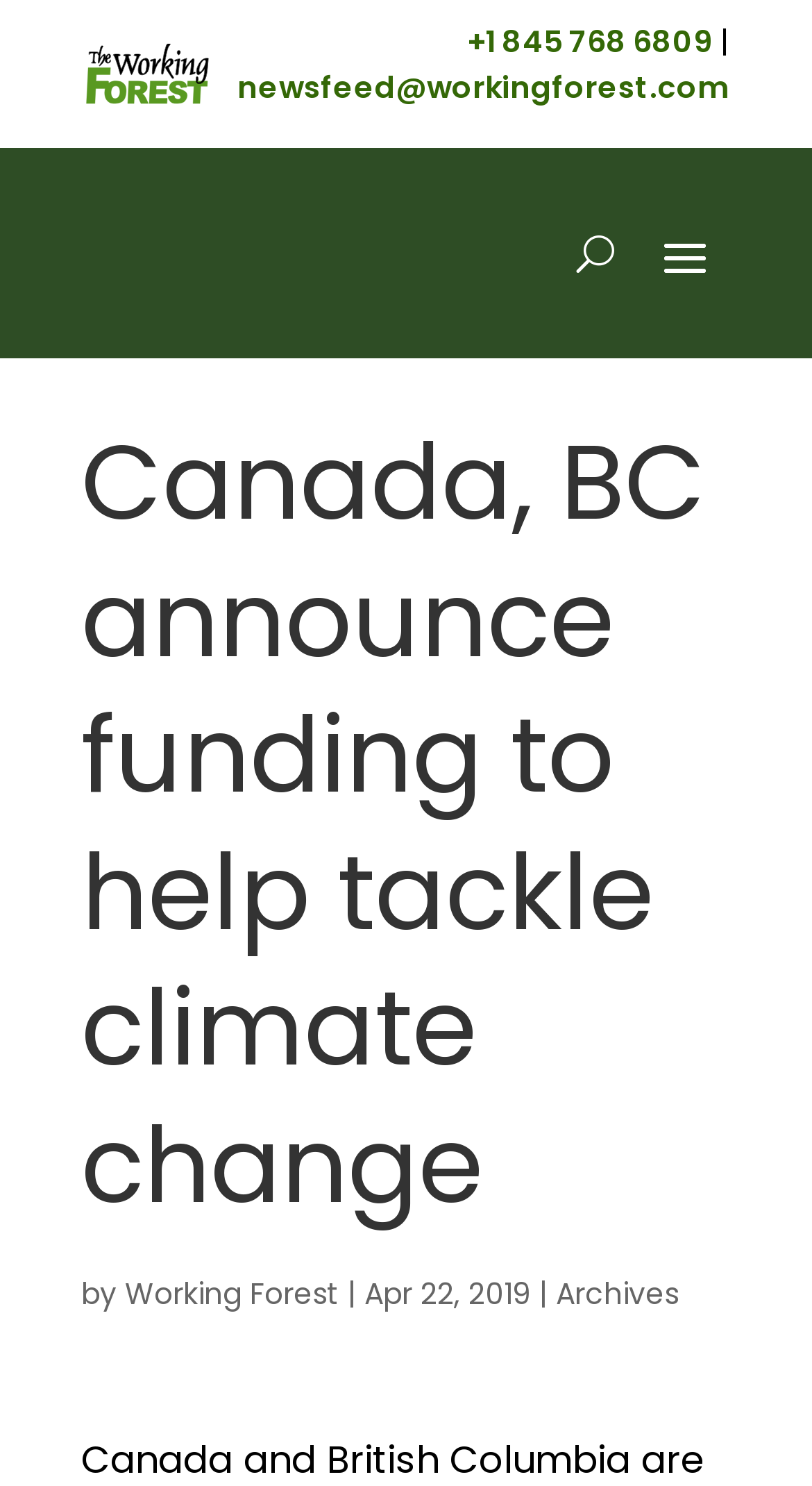Who is the author of the article?
Analyze the screenshot and provide a detailed answer to the question.

The author of the article is mentioned below the title of the article, and it is a link with the text 'Working Forest'.